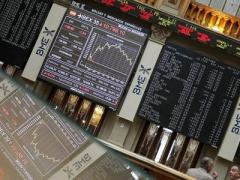Use one word or a short phrase to answer the question provided: 
What is the atmosphere in the trading area?

Active